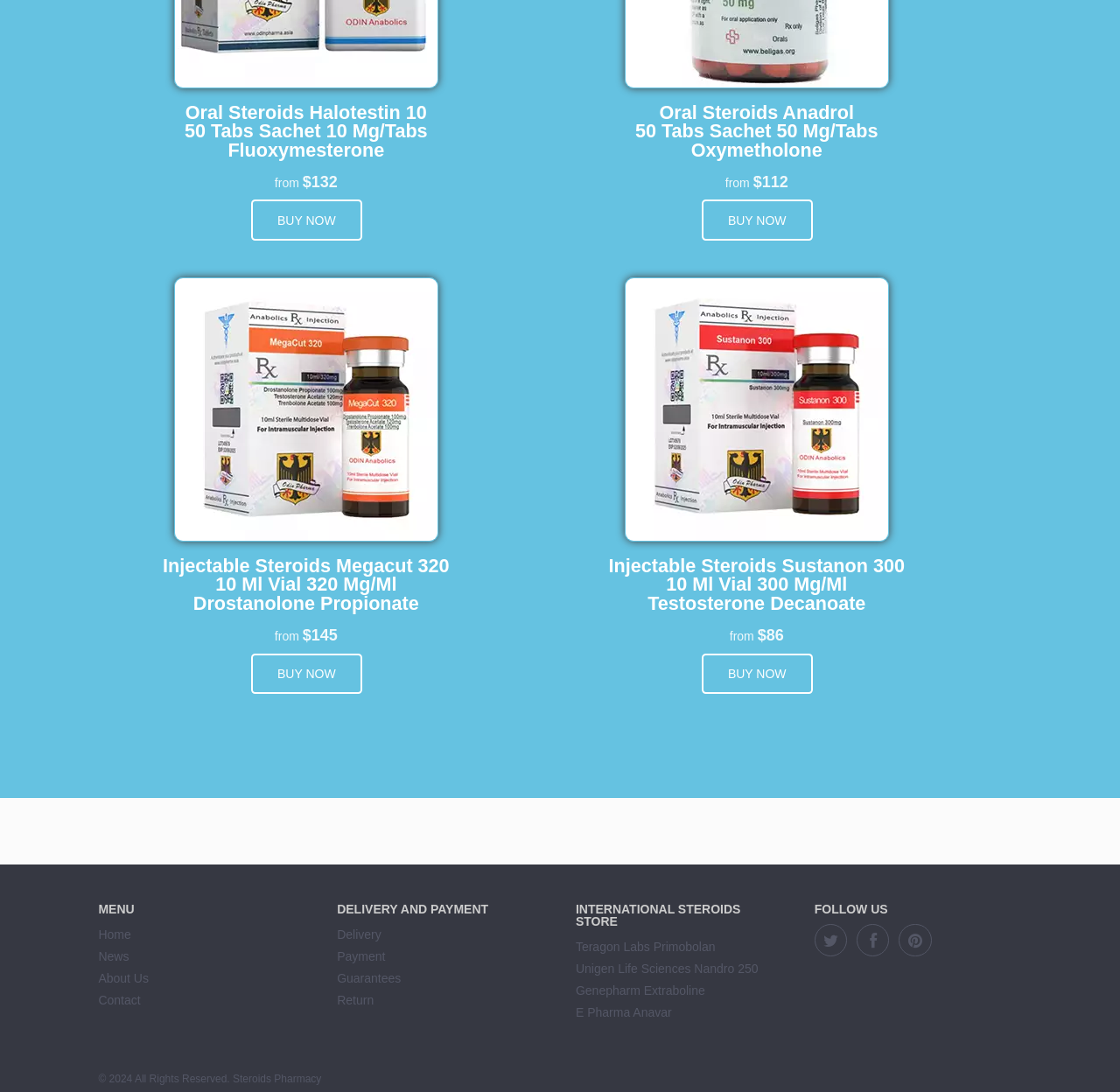What is the link to the 'About Us' page?
Answer the question with a thorough and detailed explanation.

I found the answer by looking at the link element with the text 'About Us' which is located in the MENU section.